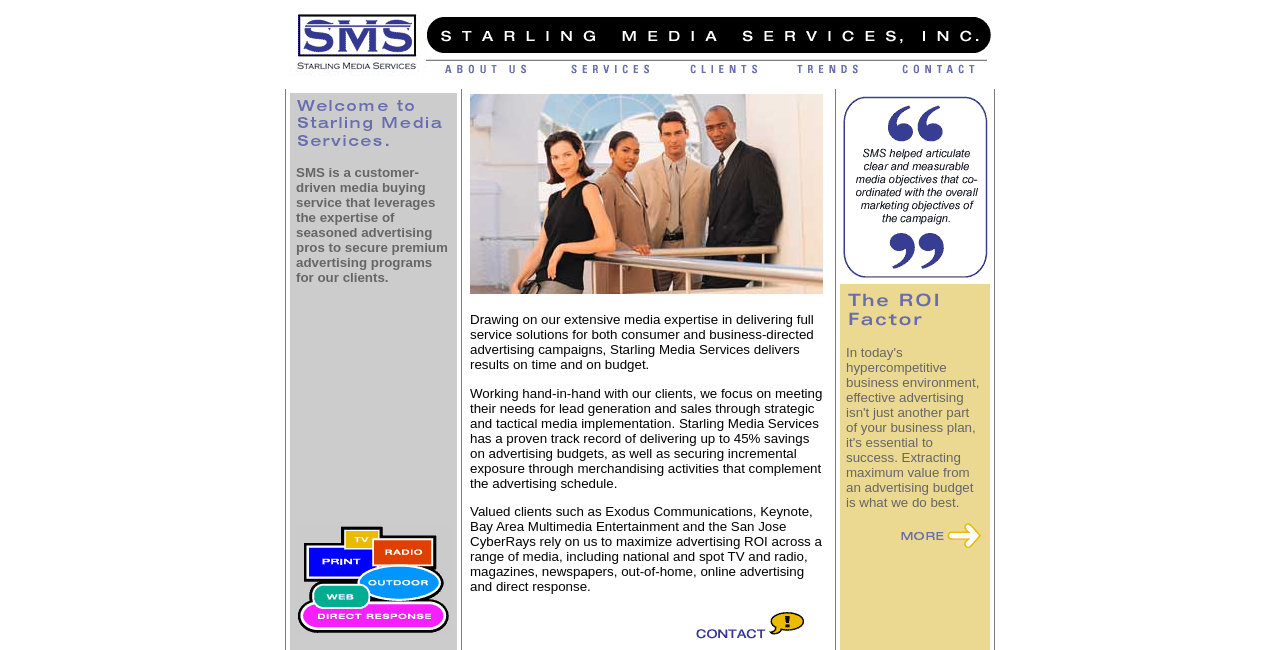Explain the contents of the webpage comprehensively.

The webpage is about Starling Media Services, a company that offers advertising media services to the high-tech industry. At the top of the page, there is a logo of SMS, an image, and the company name "Starling Media Services" in a table layout. Below this, there is a navigation menu with five links: "About", "Services", "Clients", "Trends", and "Contact", each accompanied by a small image.

On the left side of the page, there is a welcome message with an image and a brief description of the company's services. Below this, there is a list of advertising mediums offered by the company, including TV, Radio, Print, Web, Outdoor, and Direct Response, accompanied by an image.

On the right side of the page, there is a large image of people, and below it, an image with a quote about "The ROI Factor" and a link to "MORE" information. The page also has several decorative images scattered throughout, but they do not contain any significant information.

Overall, the webpage has a simple and organized layout, with clear headings and concise text, making it easy to navigate and understand the services offered by Starling Media Services.